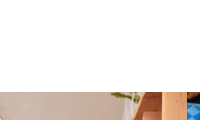What does the logo serve as?
Based on the screenshot, give a detailed explanation to answer the question.

According to the caption, the logo of the Jasper Chamber of Commerce serves as a 'gateway for individuals looking to explore what Jasper has to offer', implying that it is an entry point for people to discover the town's attractions and activities.